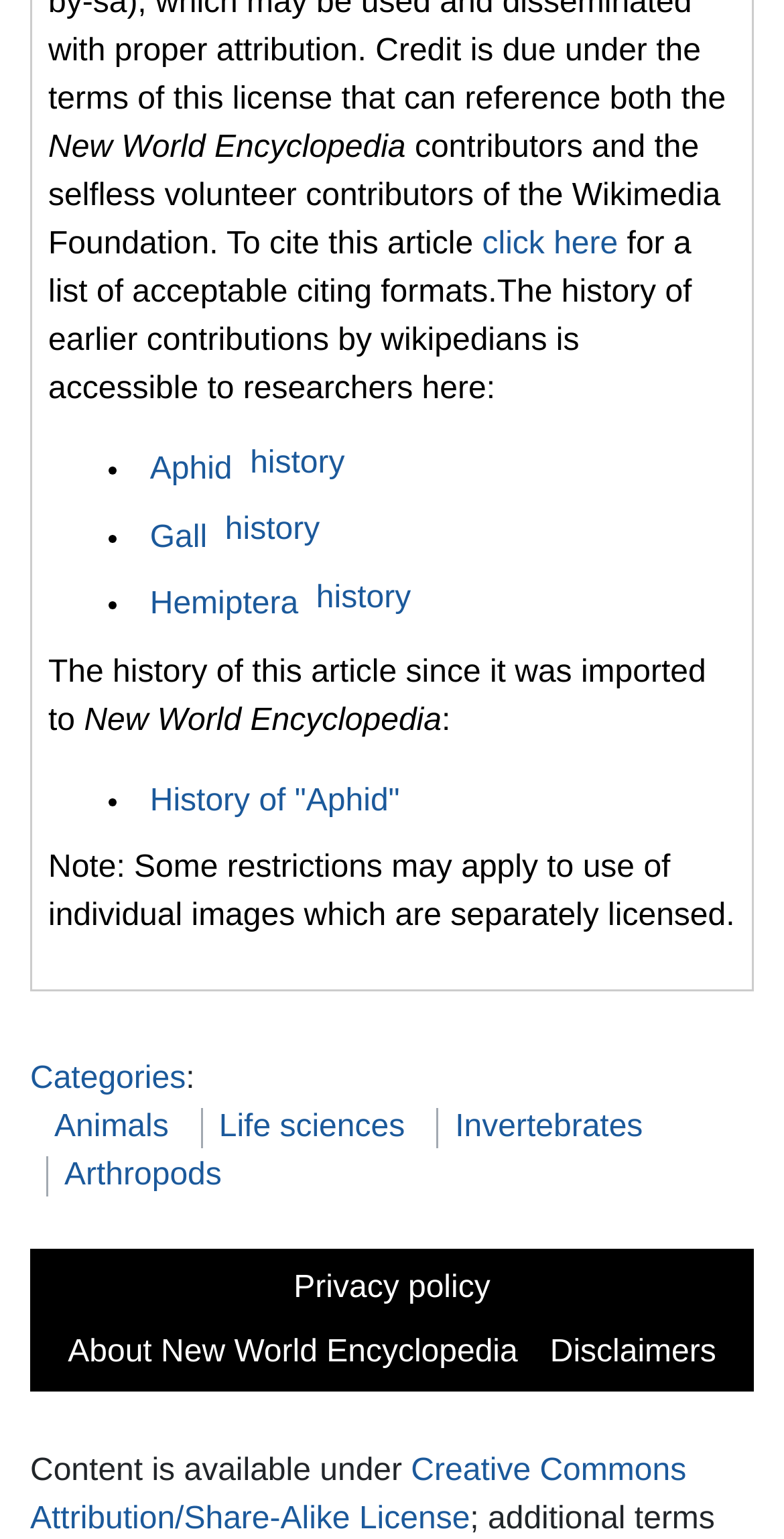Find the bounding box coordinates for the UI element whose description is: "Life sciences". The coordinates should be four float numbers between 0 and 1, in the format [left, top, right, bottom].

[0.279, 0.722, 0.516, 0.744]